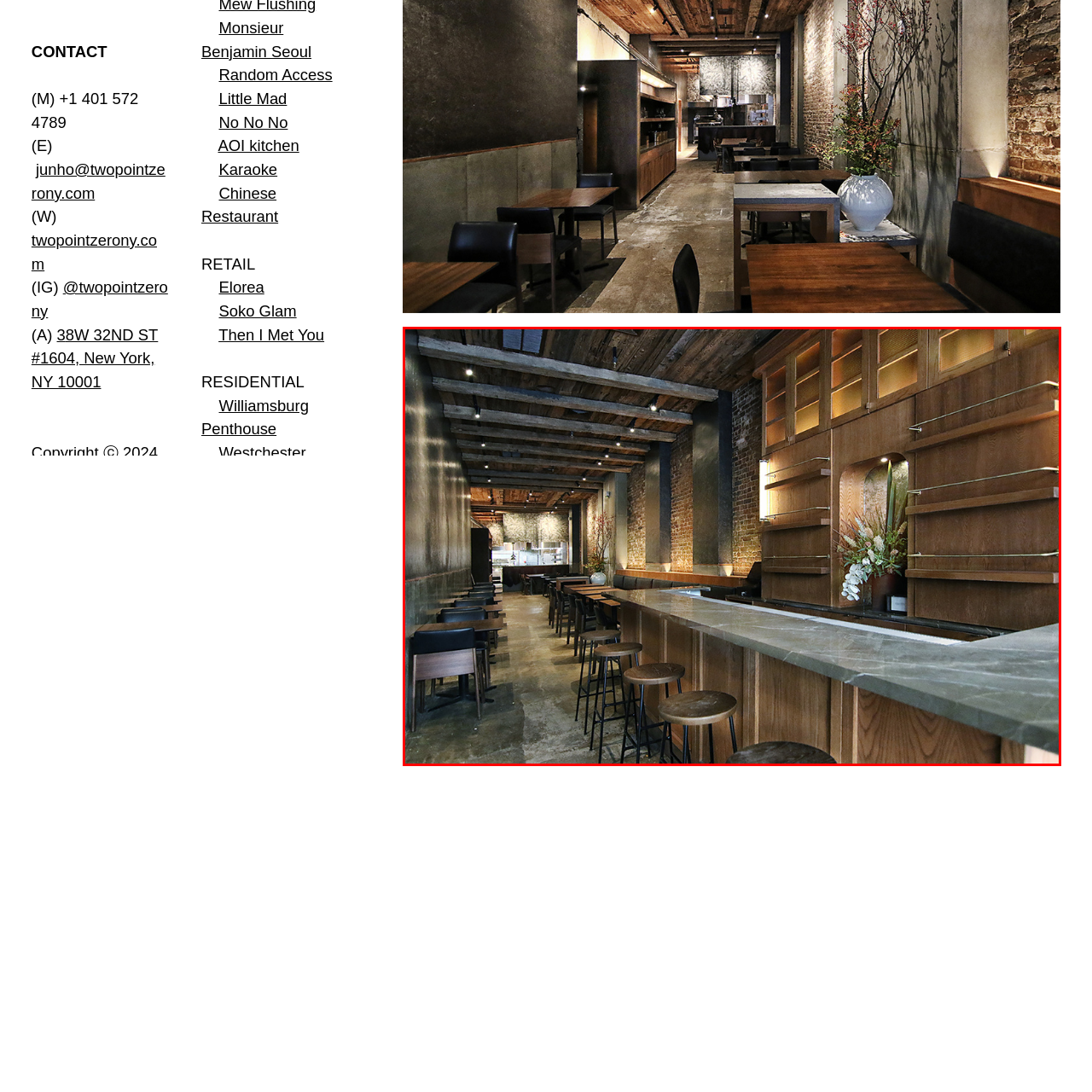Detail the scene within the red-bordered box in the image, including all relevant features and actions.

The image showcases the interior of a modern bar, characterized by its stylish and contemporary design. The long, polished marble bar counter invites patrons to sit on the black high stools arranged along the side, while wooden tables provide a casual dining option. The warm tones of the wooden shelving and exposed brick walls create a cozy atmosphere, enhanced by the soft lighting that highlights the space's architectural details. Notably, the shelves behind the bar are thoughtfully designed with decorative touches, including fresh flowers in a vase, adding a touch of elegance to the environment. The combination of rustic and modern elements suggests a welcoming place for both social gatherings and intimate conversations.